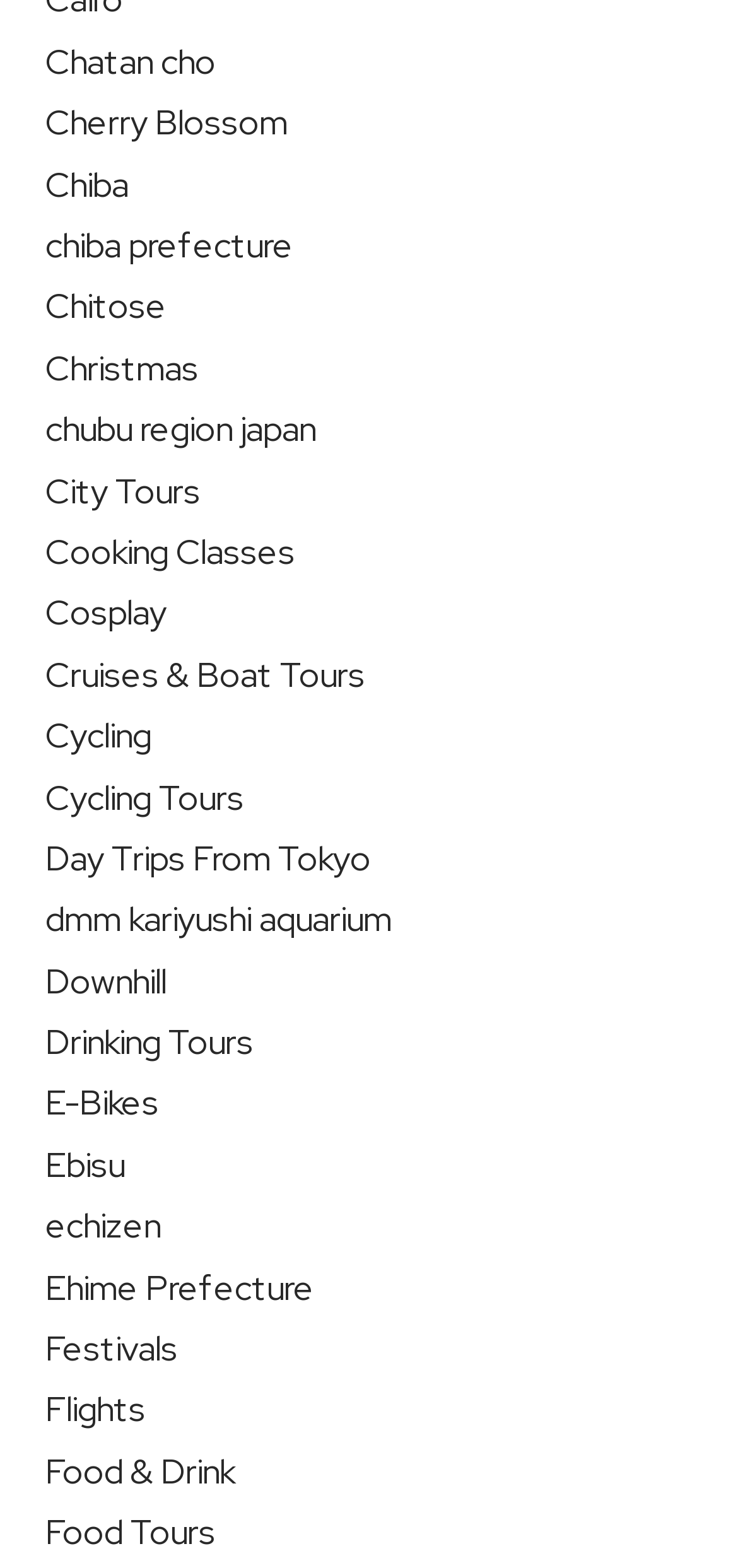Is there a link to a specific Japanese prefecture on this webpage?
Your answer should be a single word or phrase derived from the screenshot.

Yes